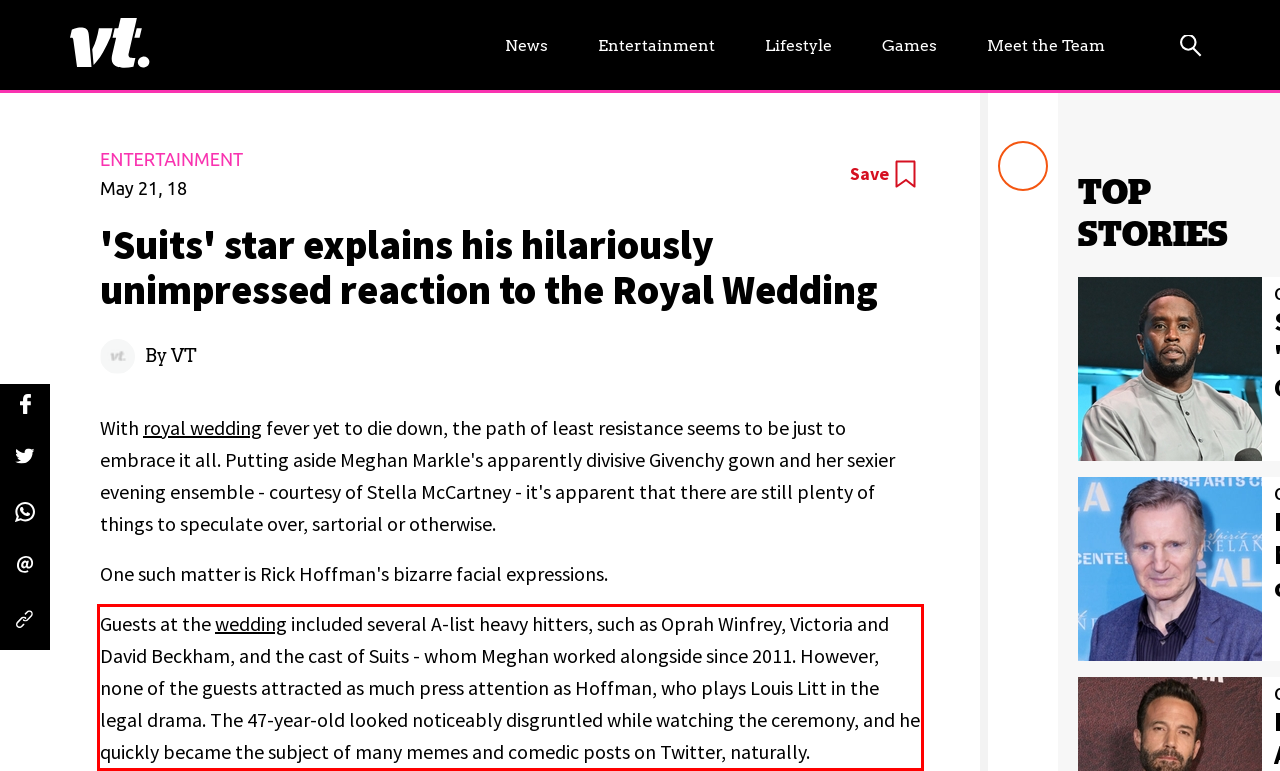Given a webpage screenshot with a red bounding box, perform OCR to read and deliver the text enclosed by the red bounding box.

Guests at the wedding included several A-list heavy hitters, such as Oprah Winfrey, Victoria and David Beckham, and the cast of Suits - whom Meghan worked alongside since 2011. However, none of the guests attracted as much press attention as Hoffman, who plays Louis Litt in the legal drama. The 47-year-old looked noticeably disgruntled while watching the ceremony, and he quickly became the subject of many memes and comedic posts on Twitter, naturally.